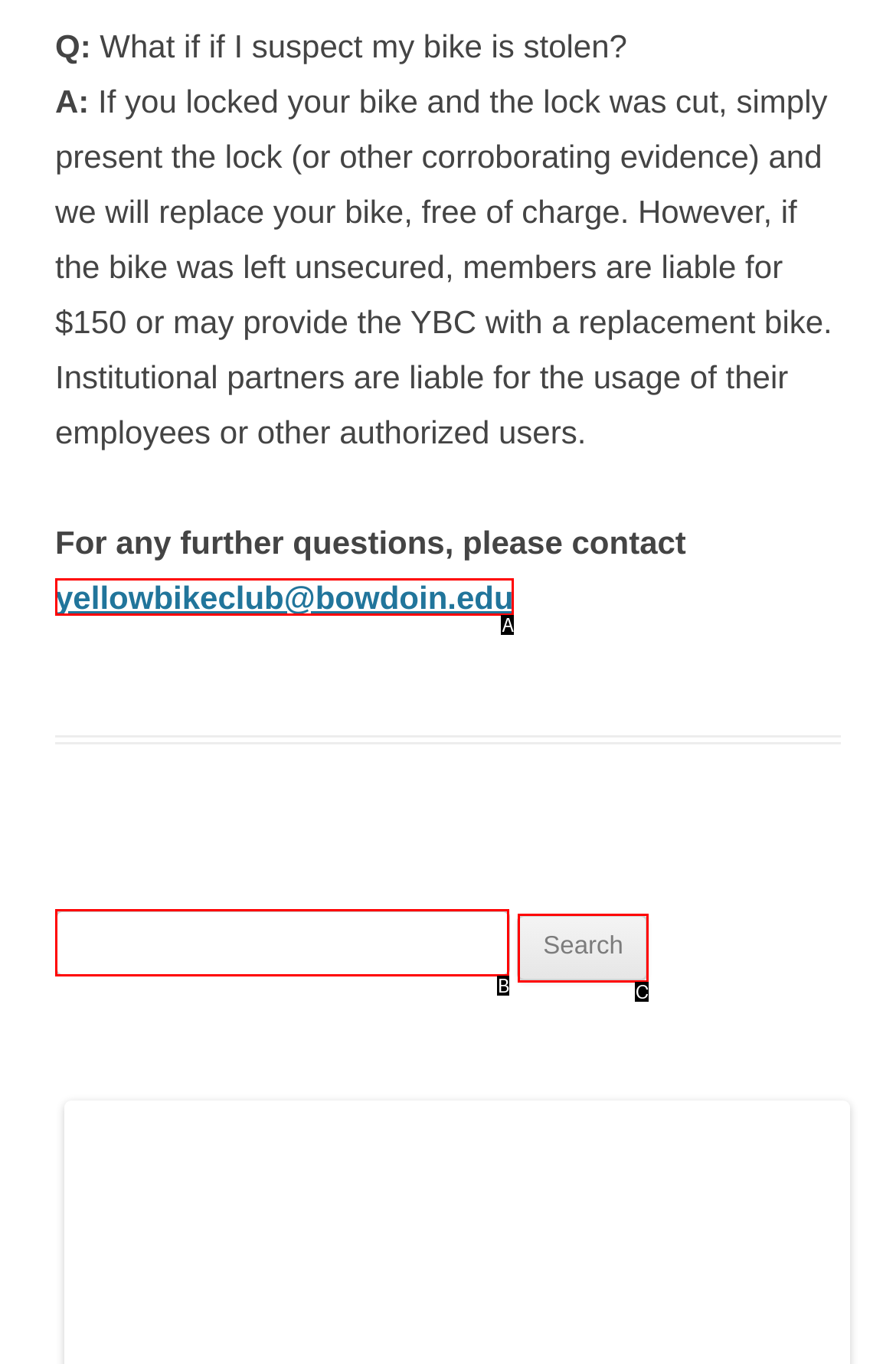Based on the description parent_node: Search for: value="Search", identify the most suitable HTML element from the options. Provide your answer as the corresponding letter.

C